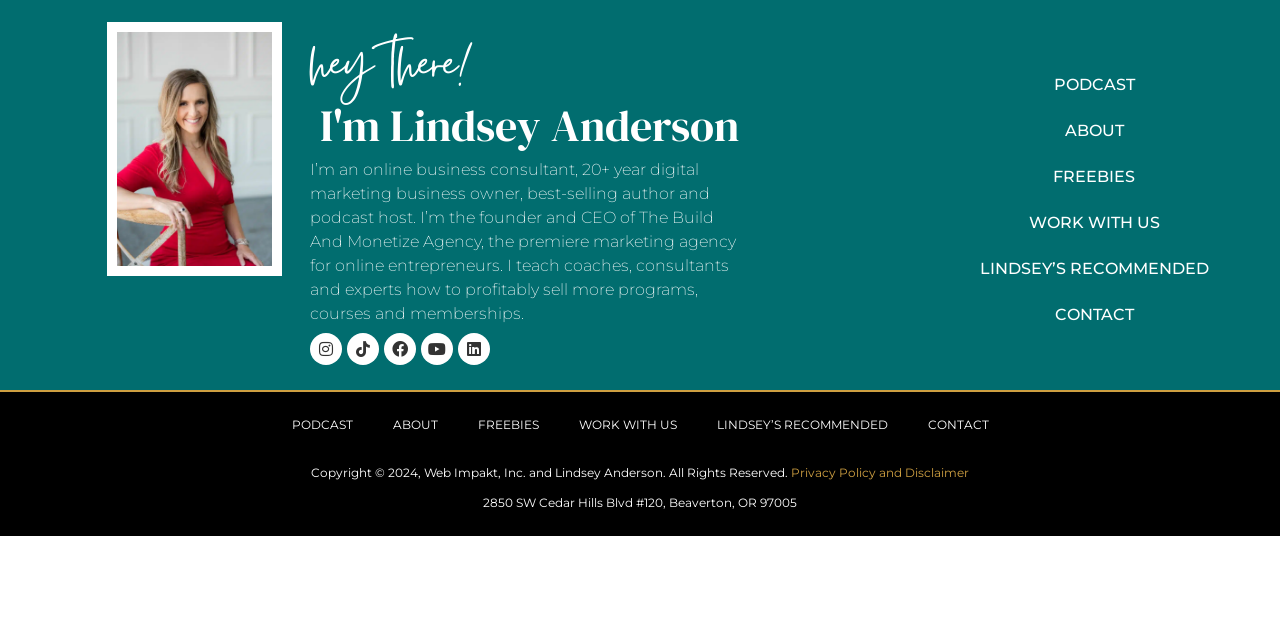Identify the bounding box for the given UI element using the description provided. Coordinates should be in the format (top-left x, top-left y, bottom-right x, bottom-right y) and must be between 0 and 1. Here is the description: Lindsey’s Recommended

[0.544, 0.629, 0.709, 0.701]